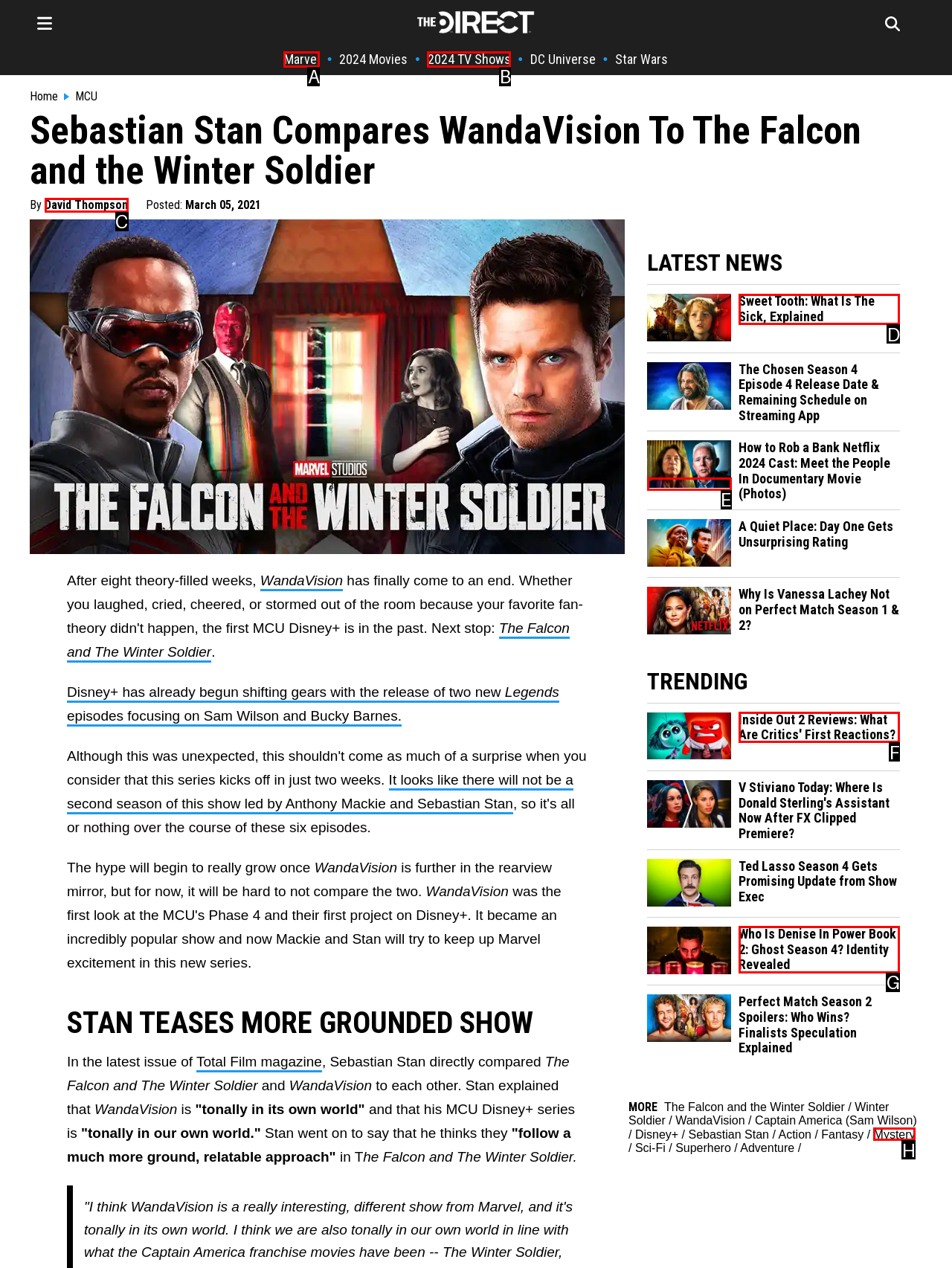Match the element description: Mystery to the correct HTML element. Answer with the letter of the selected option.

H